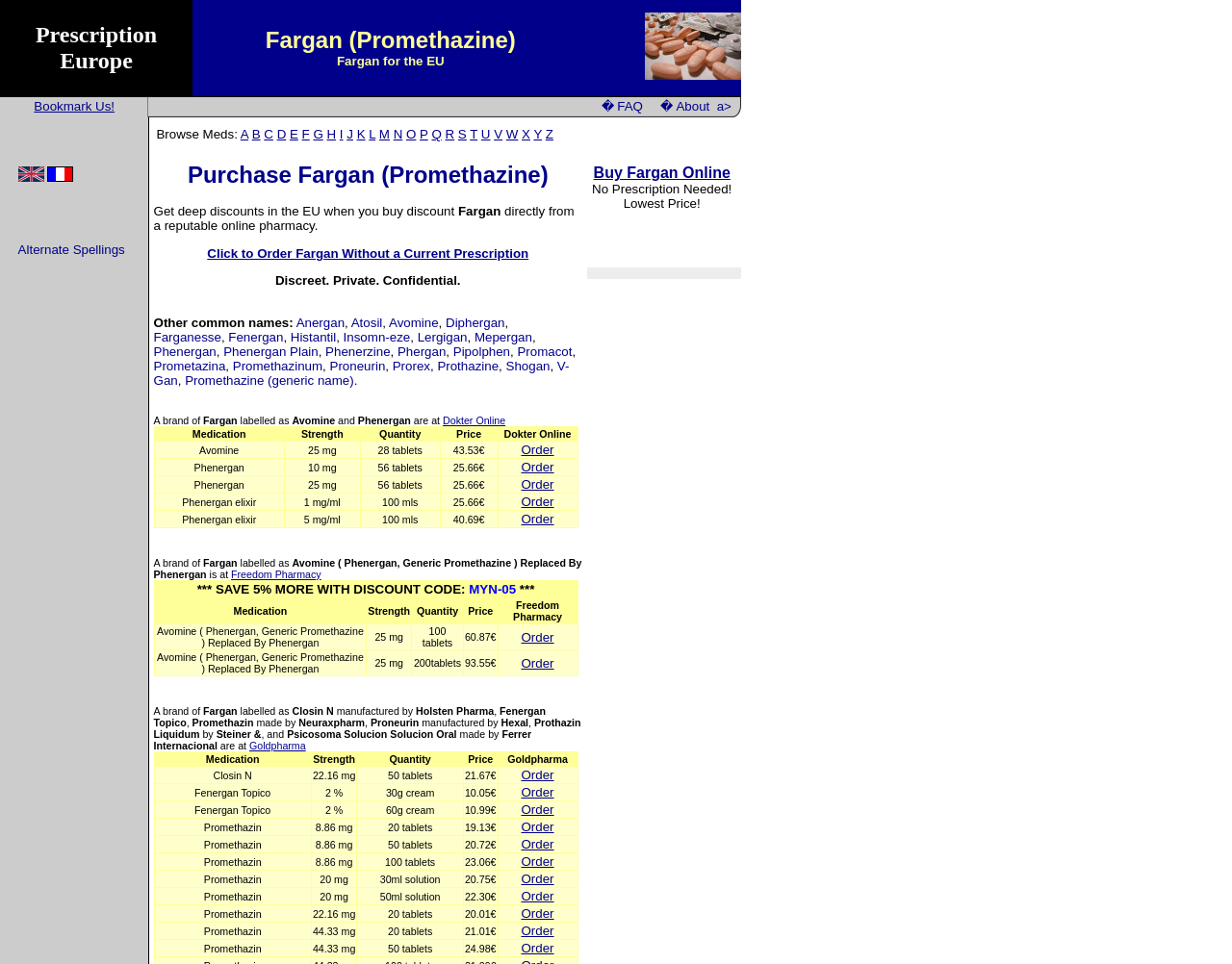Determine the bounding box coordinates of the UI element described below. Use the format (top-left x, top-left y, bottom-right x, bottom-right y) with floating point numbers between 0 and 1: V-Gan

[0.125, 0.372, 0.462, 0.402]